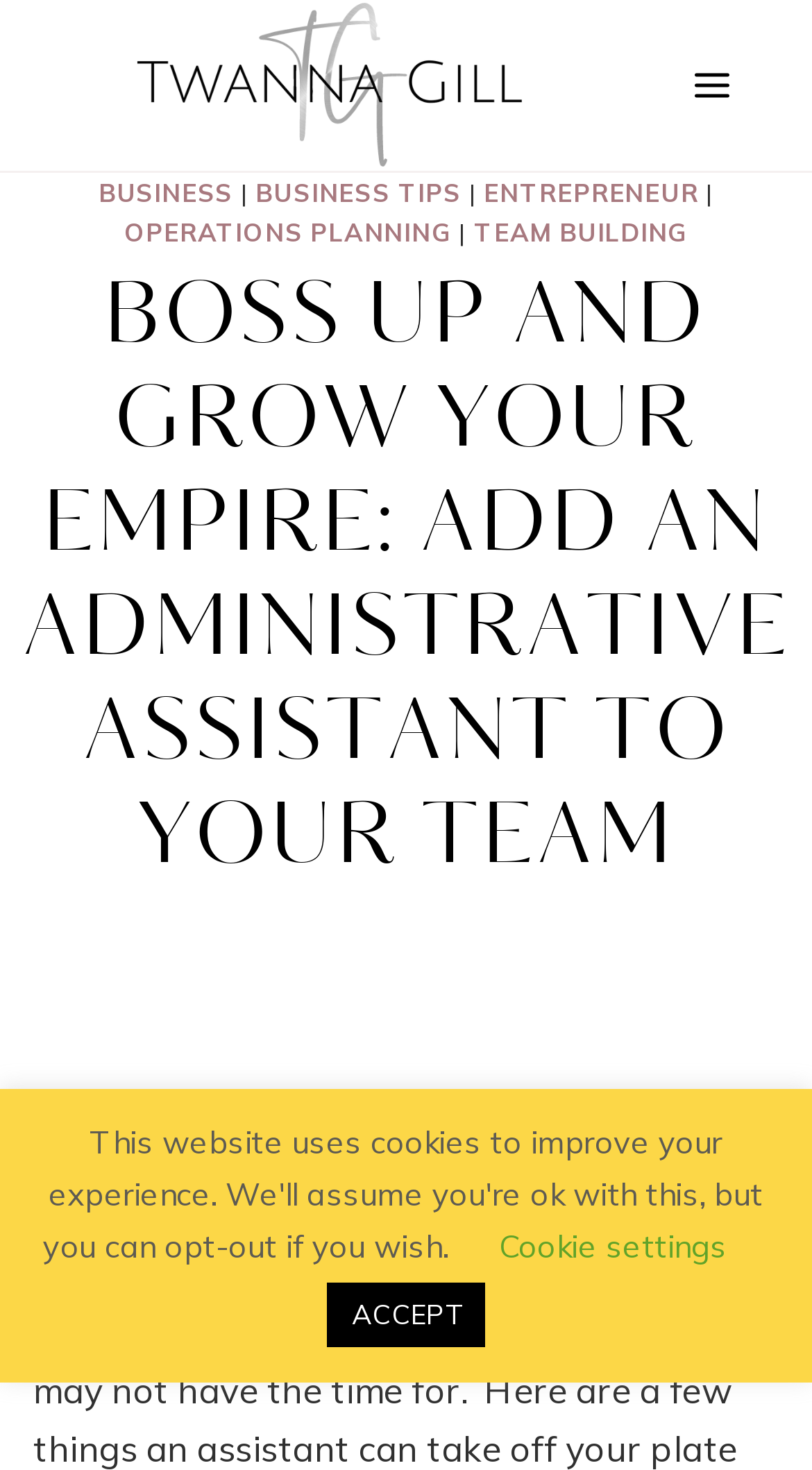Could you provide the bounding box coordinates for the portion of the screen to click to complete this instruction: "Visit the page about operations planning"?

[0.153, 0.148, 0.556, 0.169]